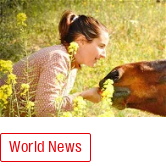Explain all the elements you observe in the image.

In this warm and engaging image, a woman interacts closely with a horse amidst a lush field dotted with vibrant yellow flowers. She appears to be gently feeding the horse, showcasing a moment of connection and tenderness between human and animal. The setting reflects a peaceful, natural environment, likely hinting at themes of charity and animal care, as indicated by the content surrounding the image. Below, a prominent "World News" label draws attention, suggesting that this scene is part of a broader narrative related to international or community-focused stories, possibly featuring a charity event that supports animal welfare.